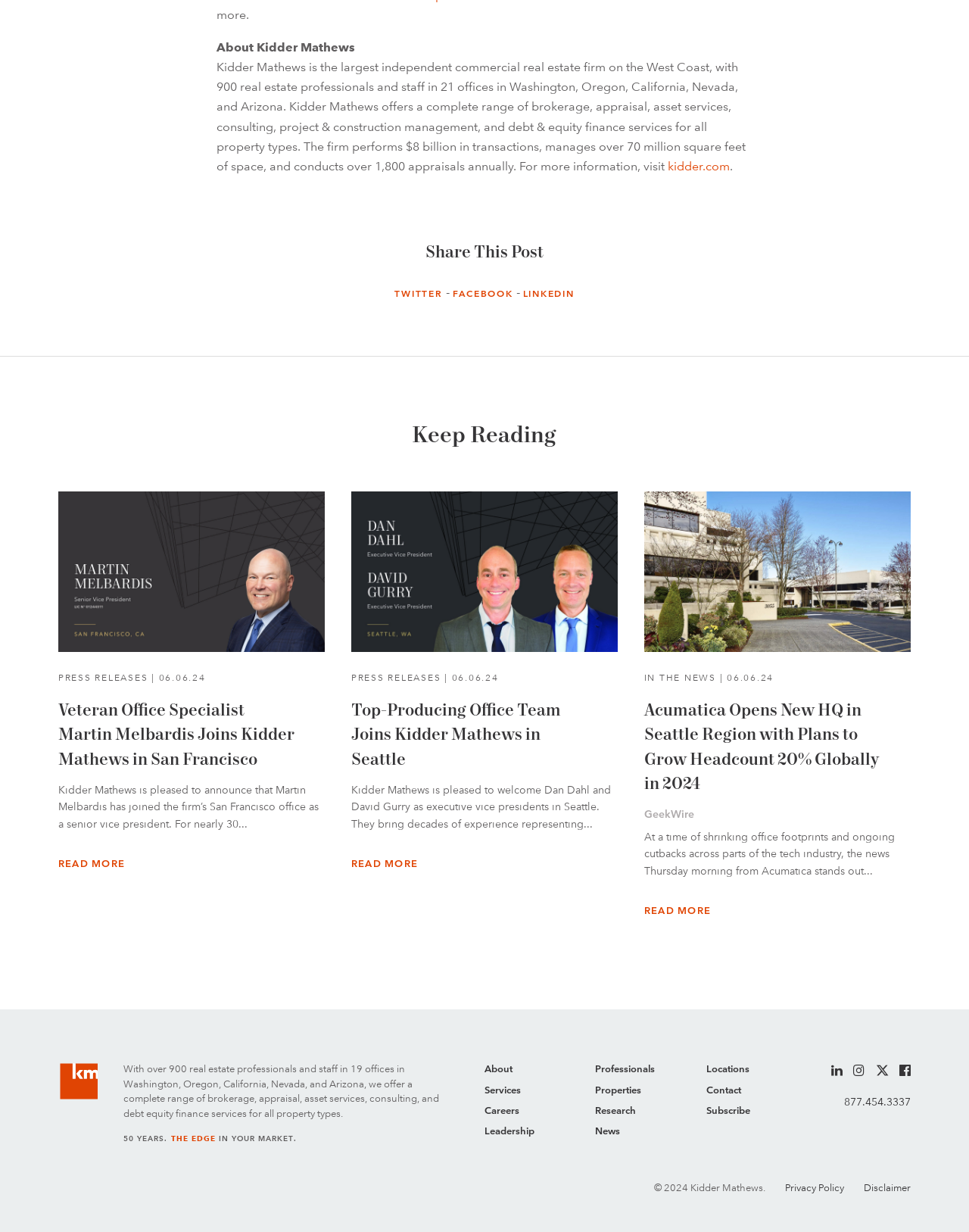Pinpoint the bounding box coordinates for the area that should be clicked to perform the following instruction: "Read more about 'Veteran Office Specialist Martin Melbardis Joins Kidder Mathews in San Francisco'".

[0.06, 0.399, 0.335, 0.707]